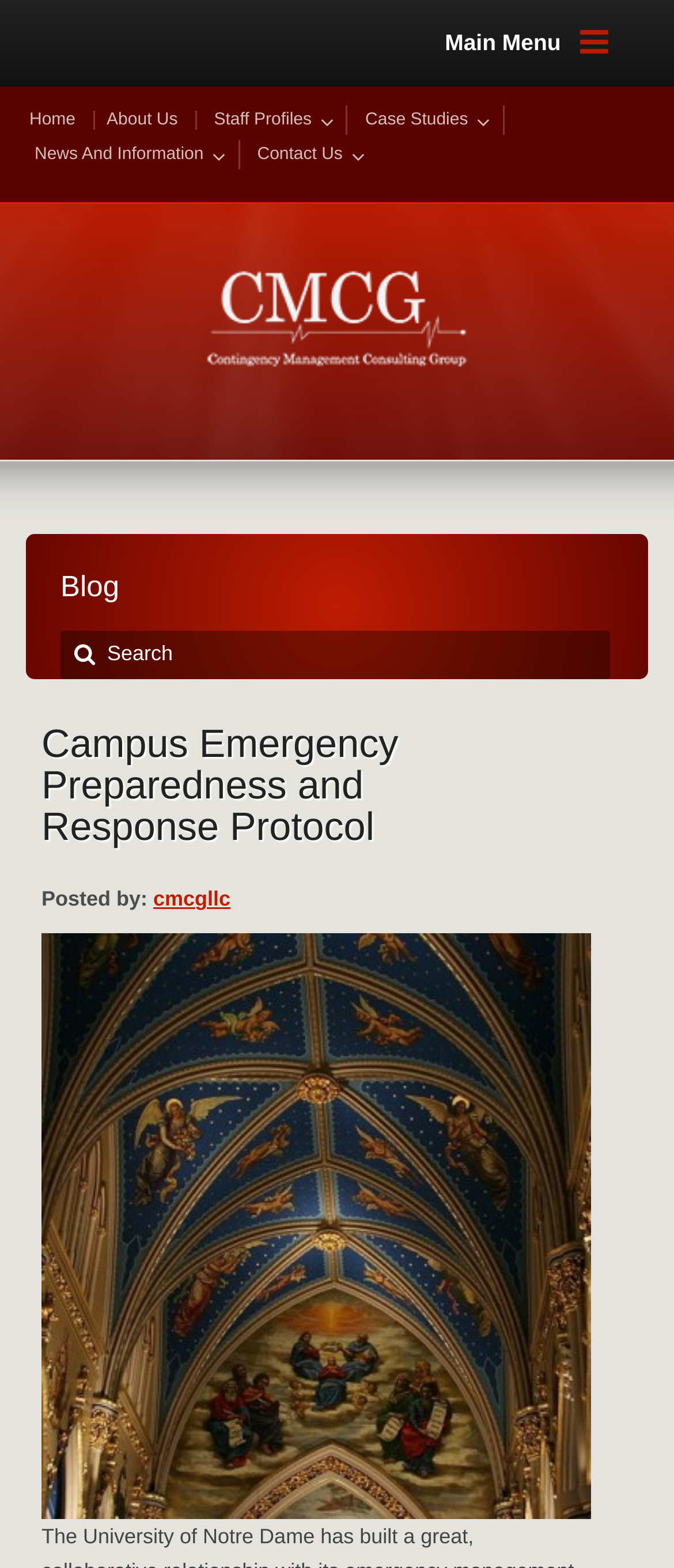What is the topic of the blog post? Observe the screenshot and provide a one-word or short phrase answer.

Campus Emergency Preparedness and Response Protocol